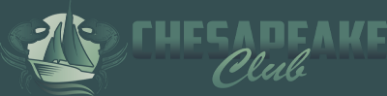What is the color palette of the logo?
Could you answer the question in a detailed manner, providing as much information as possible?

The caption describes the color palette as a soothing blend of teal and green, which evokes the natural beauty of the Chesapeake Bay area.